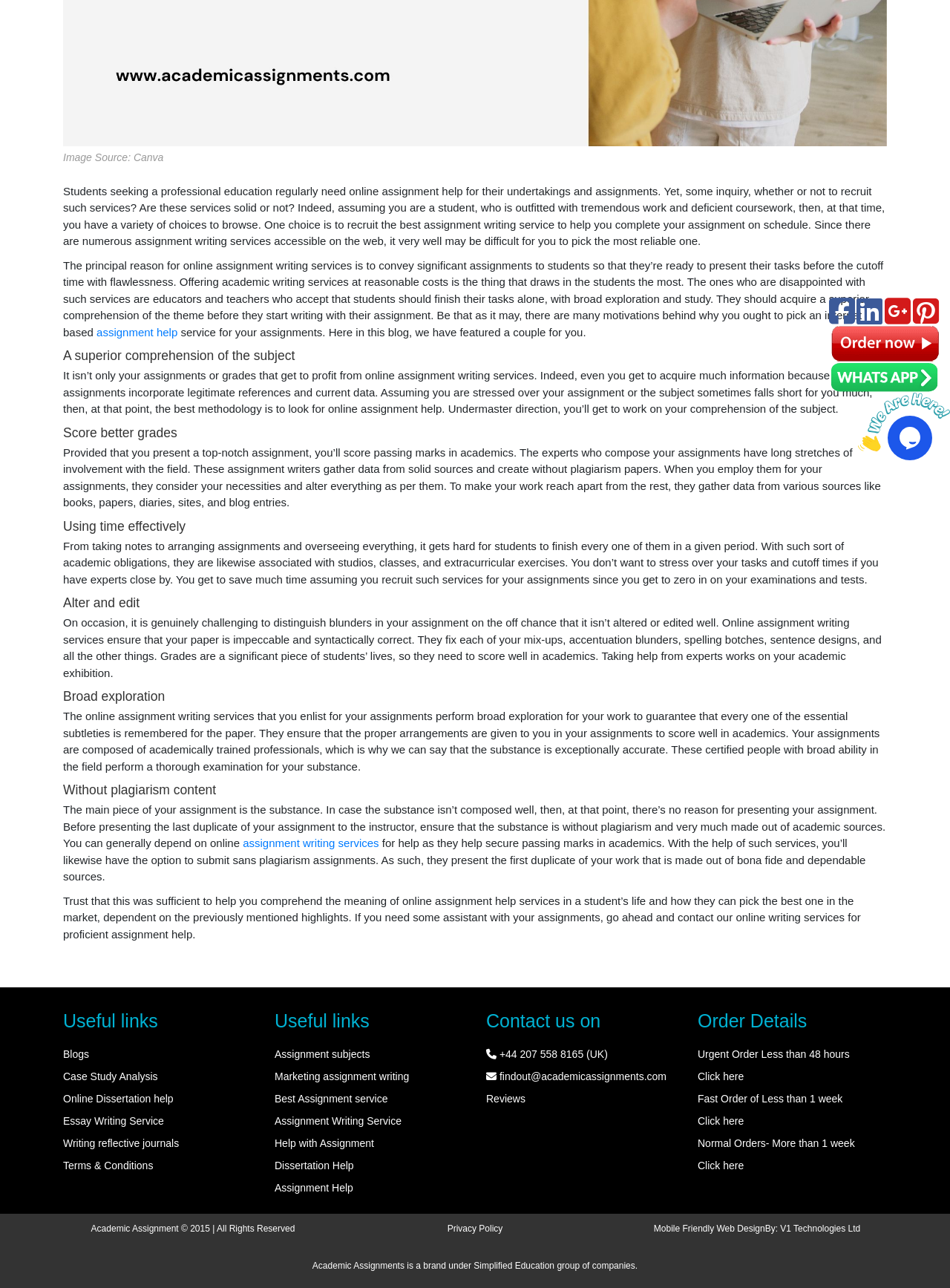Please specify the bounding box coordinates in the format (top-left x, top-left y, bottom-right x, bottom-right y), with values ranging from 0 to 1. Identify the bounding box for the UI component described as follows: Privacy Policy

[0.471, 0.95, 0.529, 0.958]